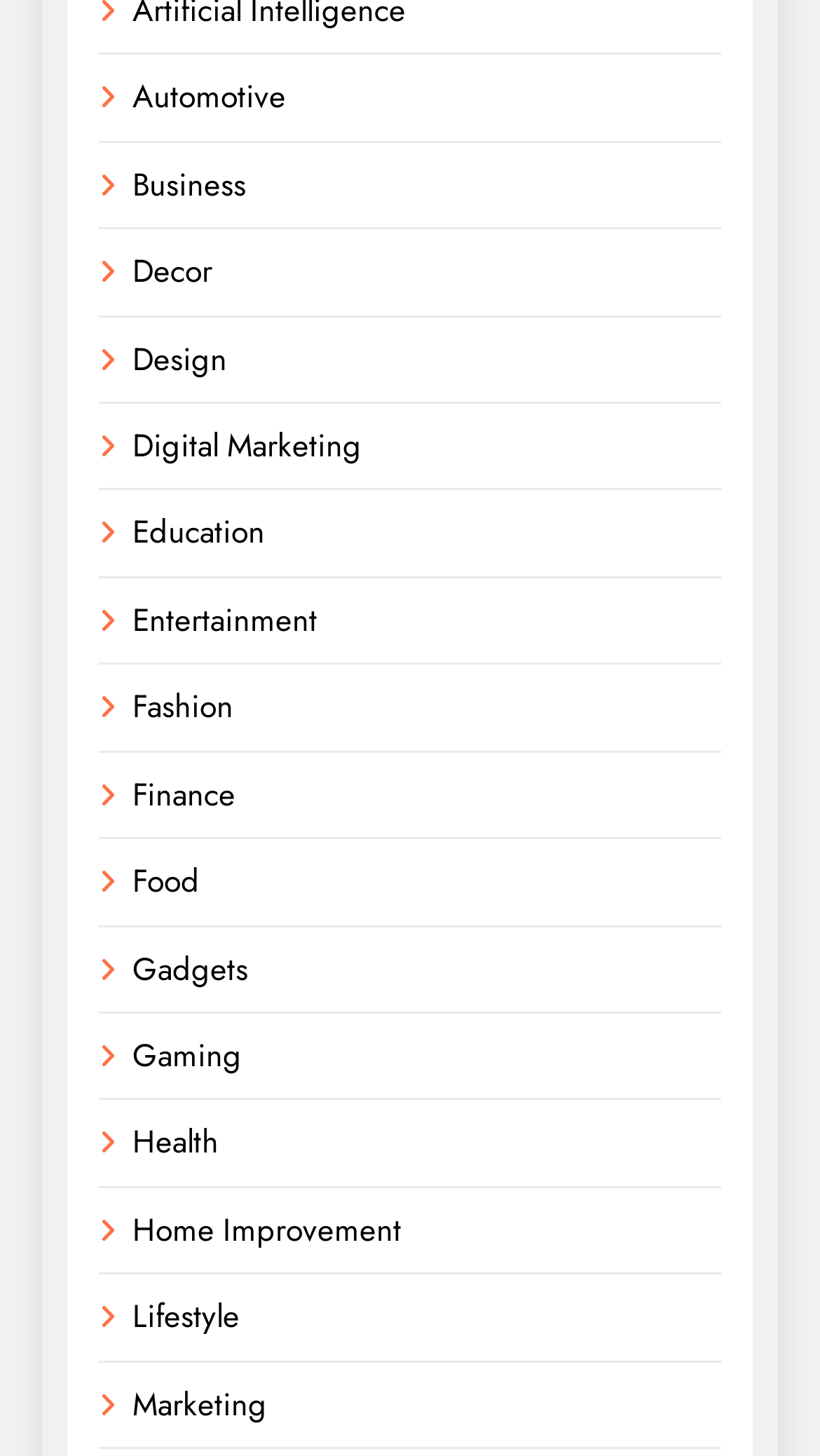Show the bounding box coordinates for the element that needs to be clicked to execute the following instruction: "Browse Entertainment". Provide the coordinates in the form of four float numbers between 0 and 1, i.e., [left, top, right, bottom].

[0.162, 0.41, 0.387, 0.442]